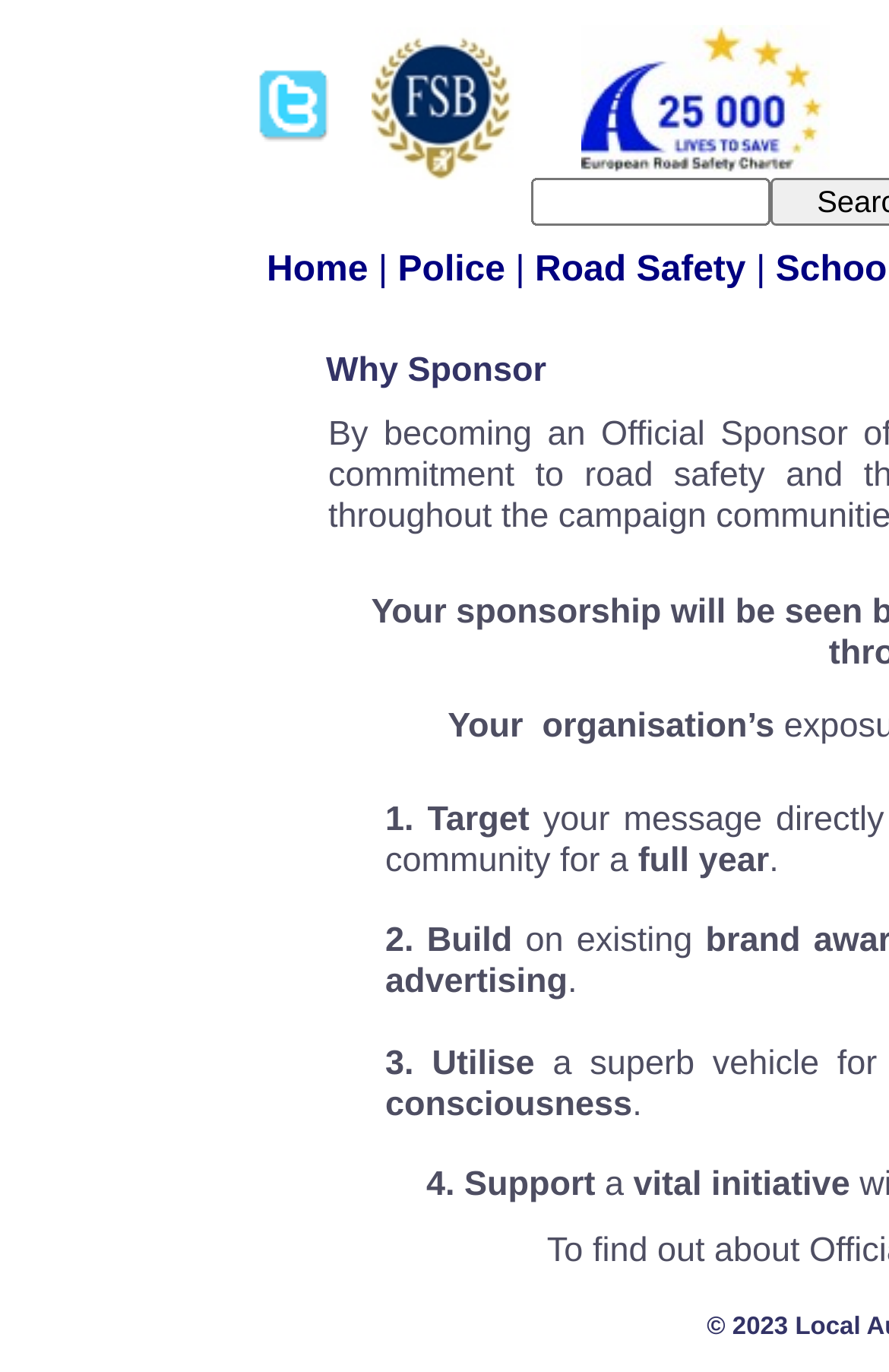What is the purpose of the webpage?
We need a detailed and meticulous answer to the question.

Although the webpage's main purpose is not explicitly stated, based on the presence of links like 'Police' and 'Road Safety', and the text 'Your organisation’s', I infer that the webpage is related to cost-free publishing for specific organizations, such as police forces and road safety officers.